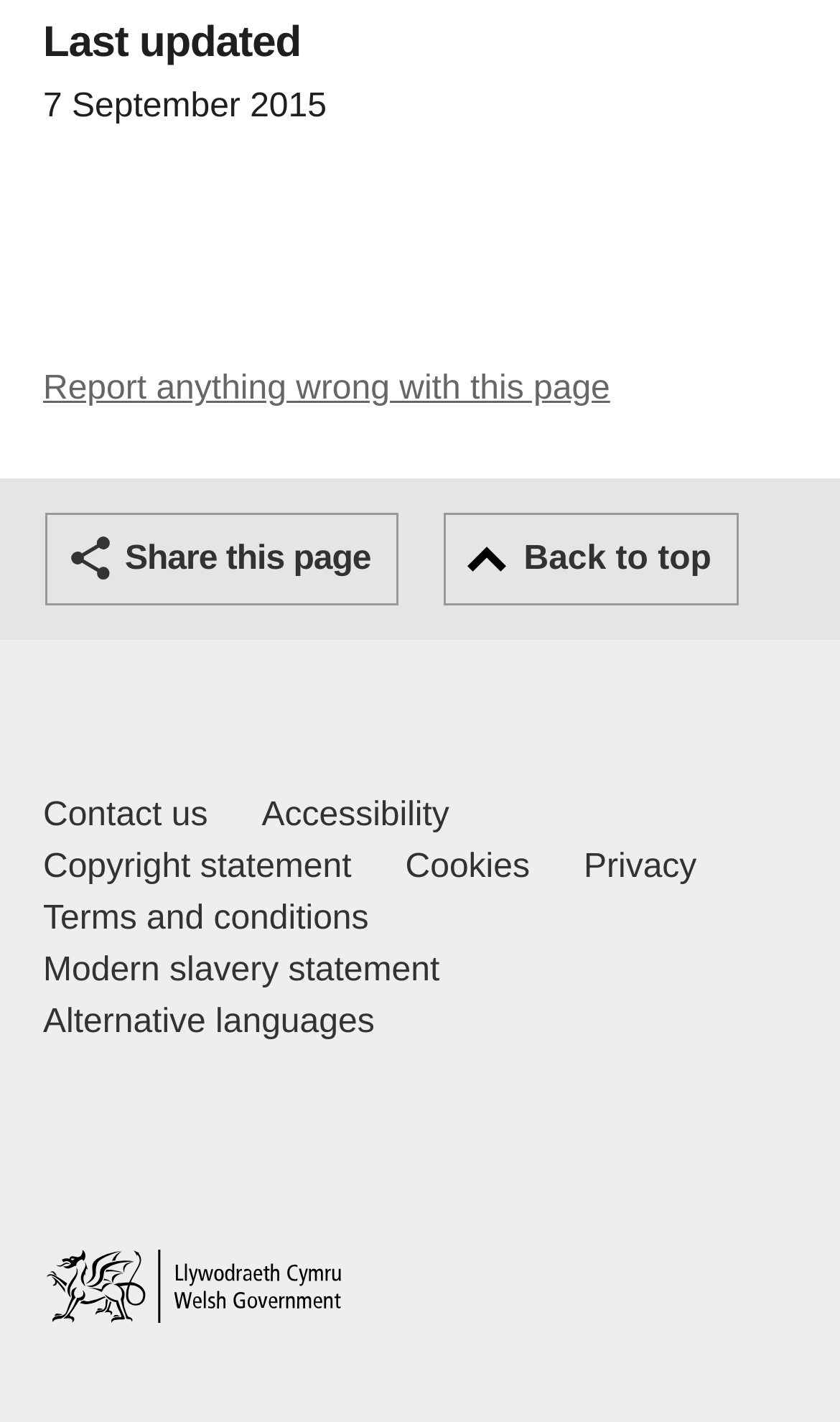Give a one-word or short phrase answer to the question: 
What is the function of the button at the bottom?

Back to top